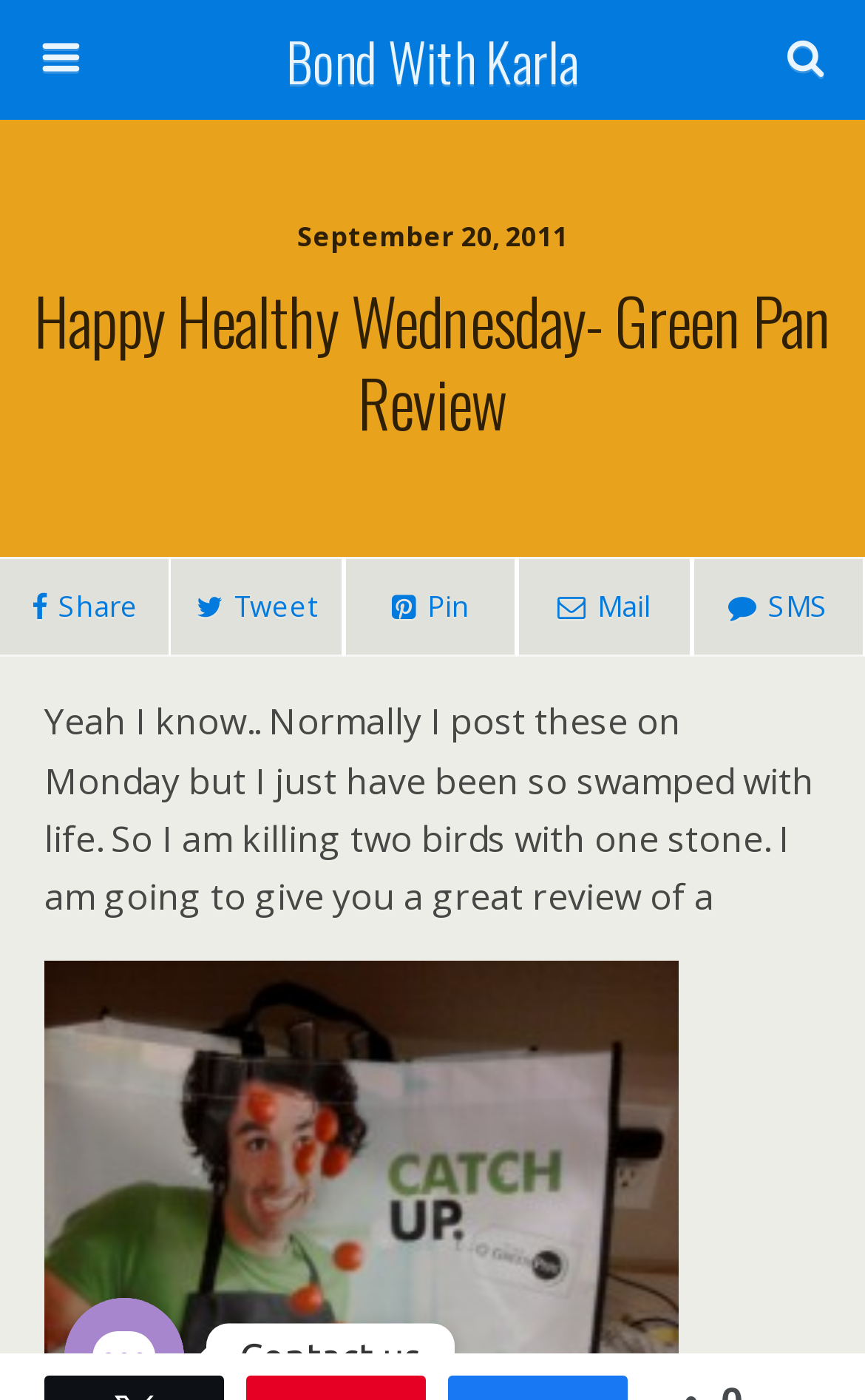What is the date of the post? Analyze the screenshot and reply with just one word or a short phrase.

September 20, 2011